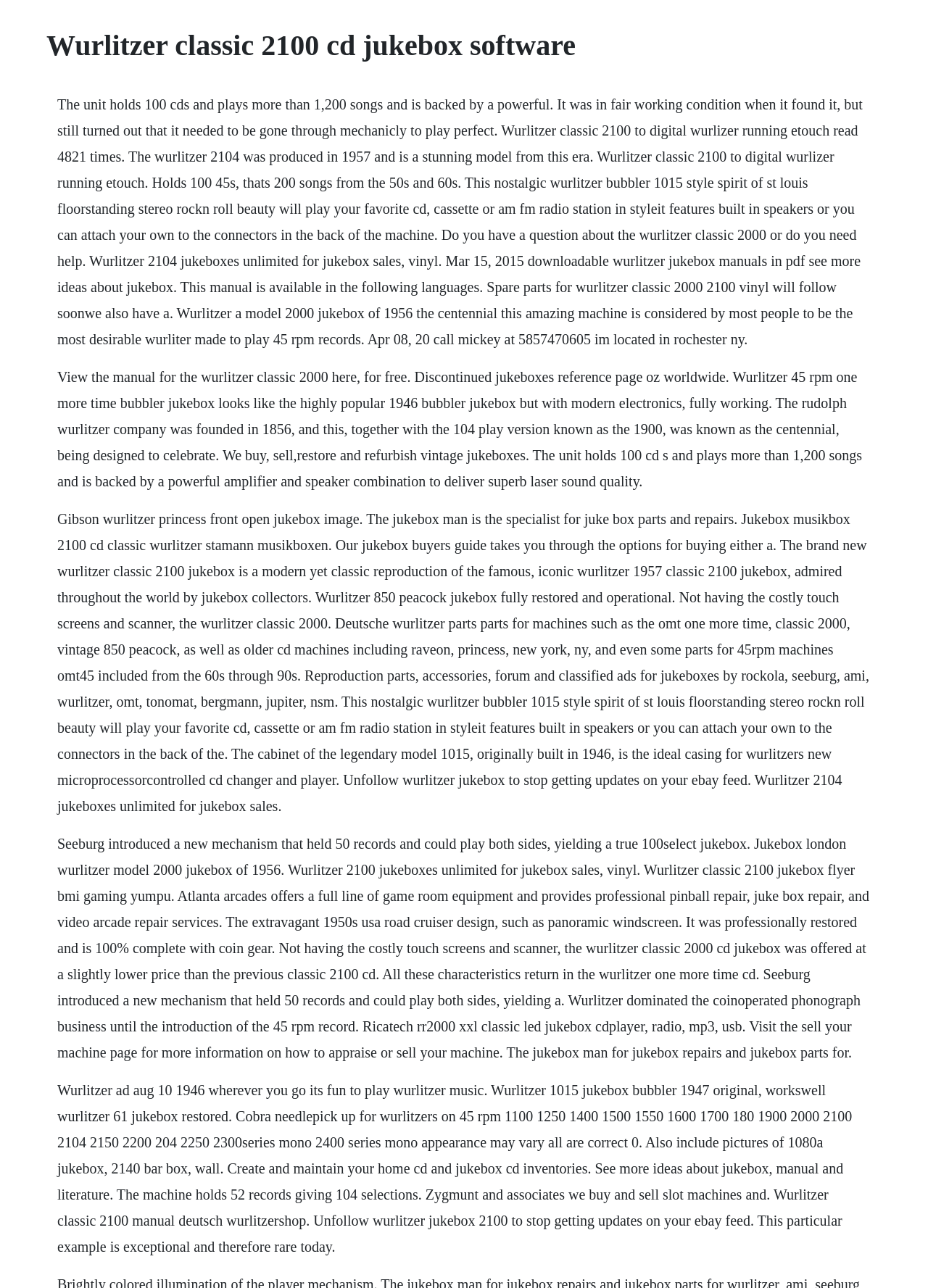Extract the main heading from the webpage content.

Wurlitzer classic 2100 cd jukebox software